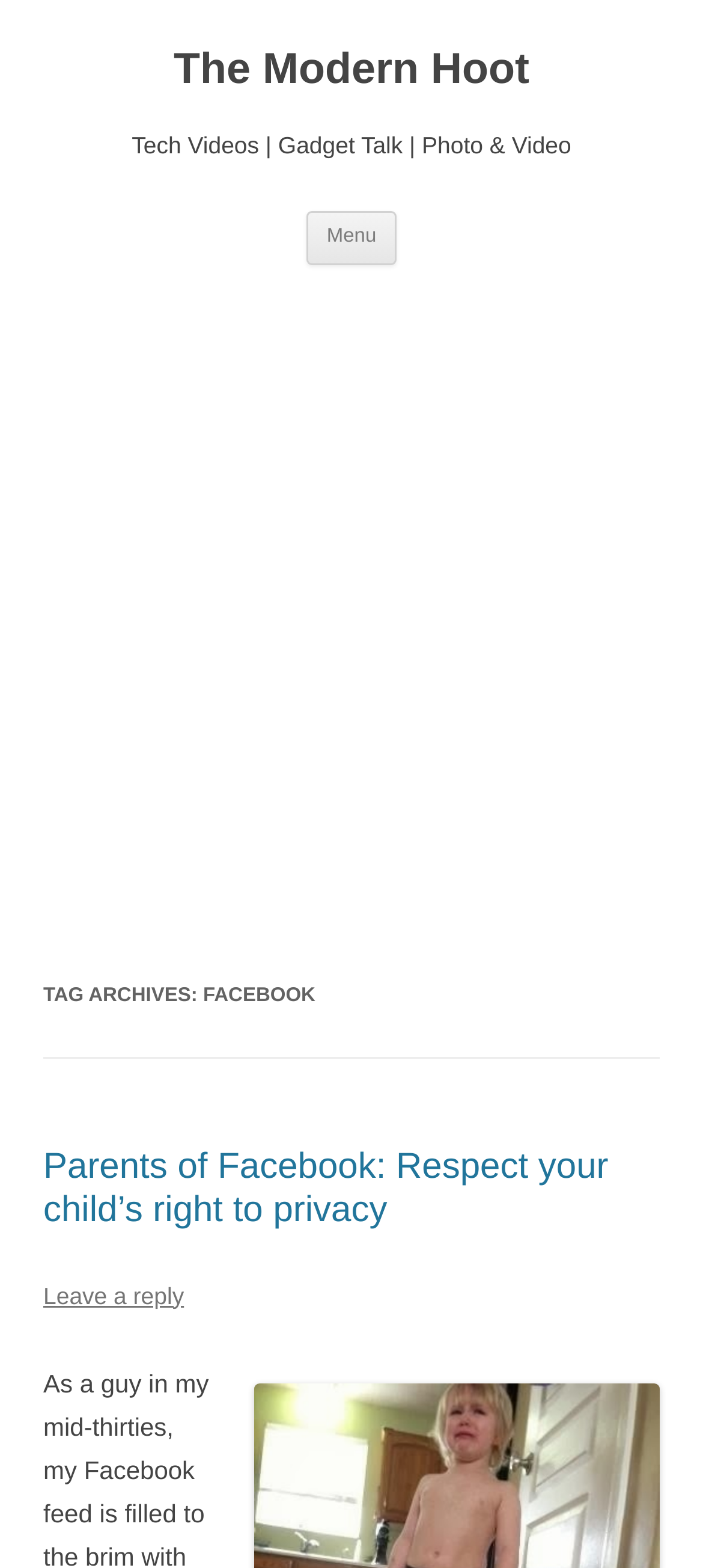What is the name of the website?
Based on the image, give a concise answer in the form of a single word or short phrase.

The Modern Hoot